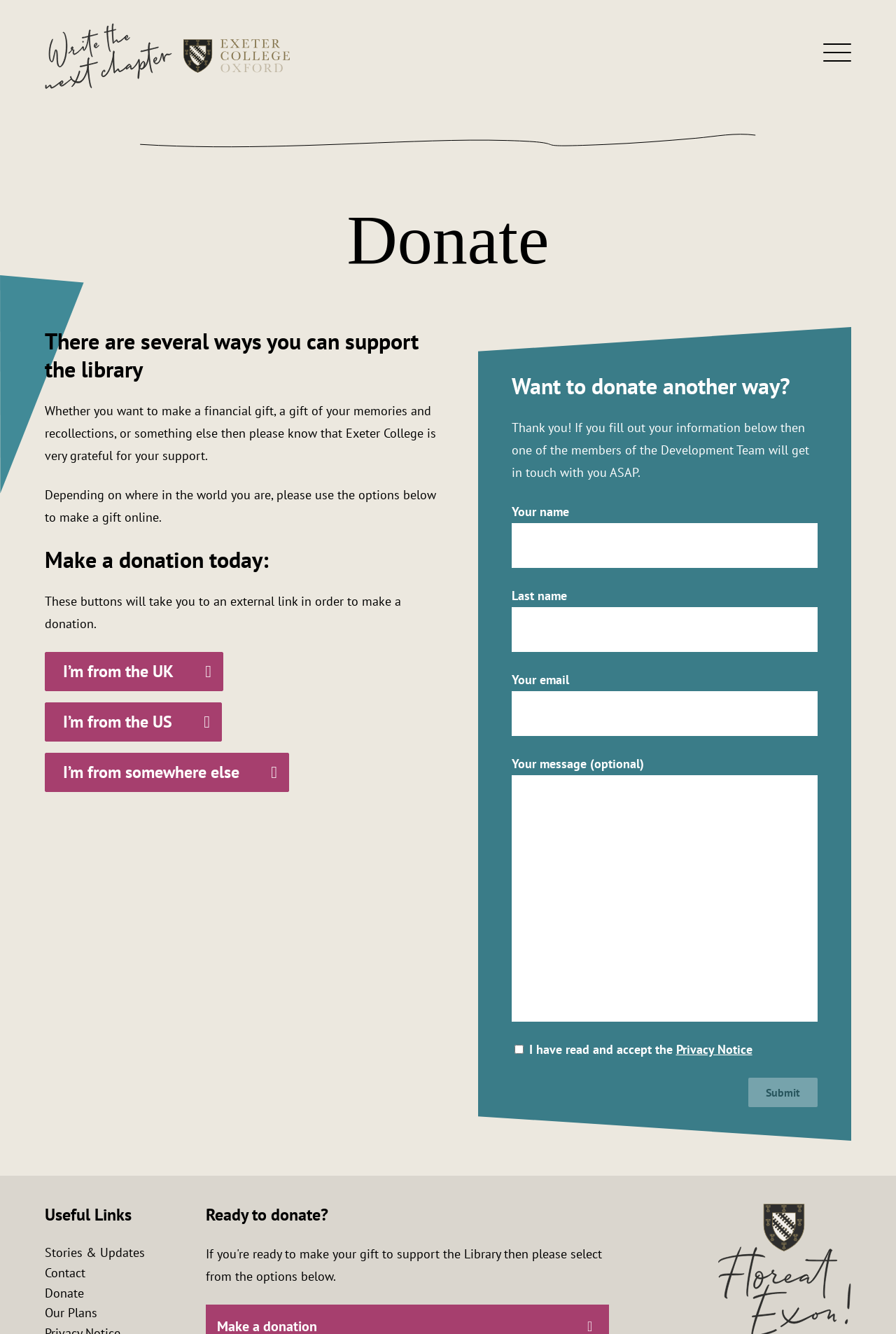Select the bounding box coordinates of the element I need to click to carry out the following instruction: "Fill out your name".

[0.571, 0.392, 0.912, 0.426]